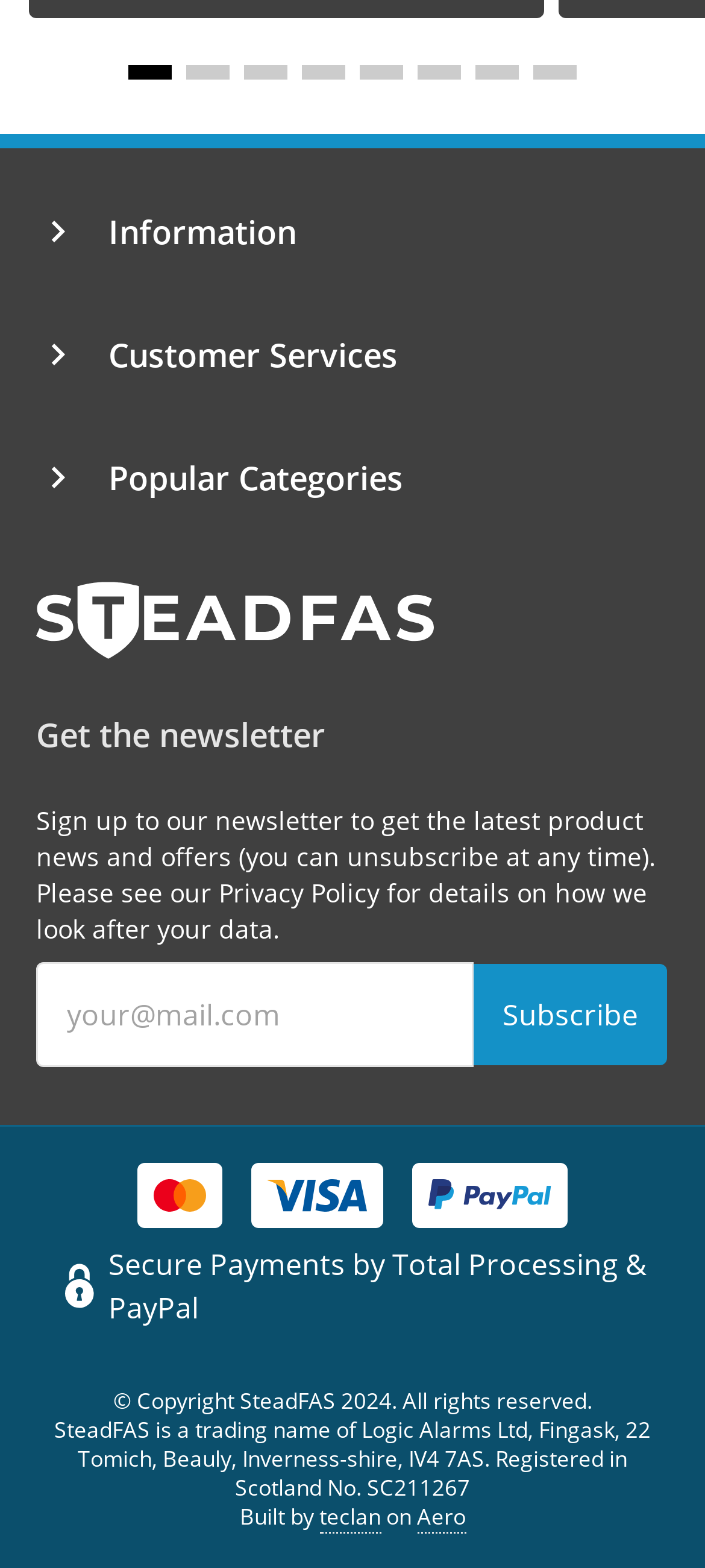What is the purpose of the newsletter subscription? From the image, respond with a single word or brief phrase.

Get latest product news and offers